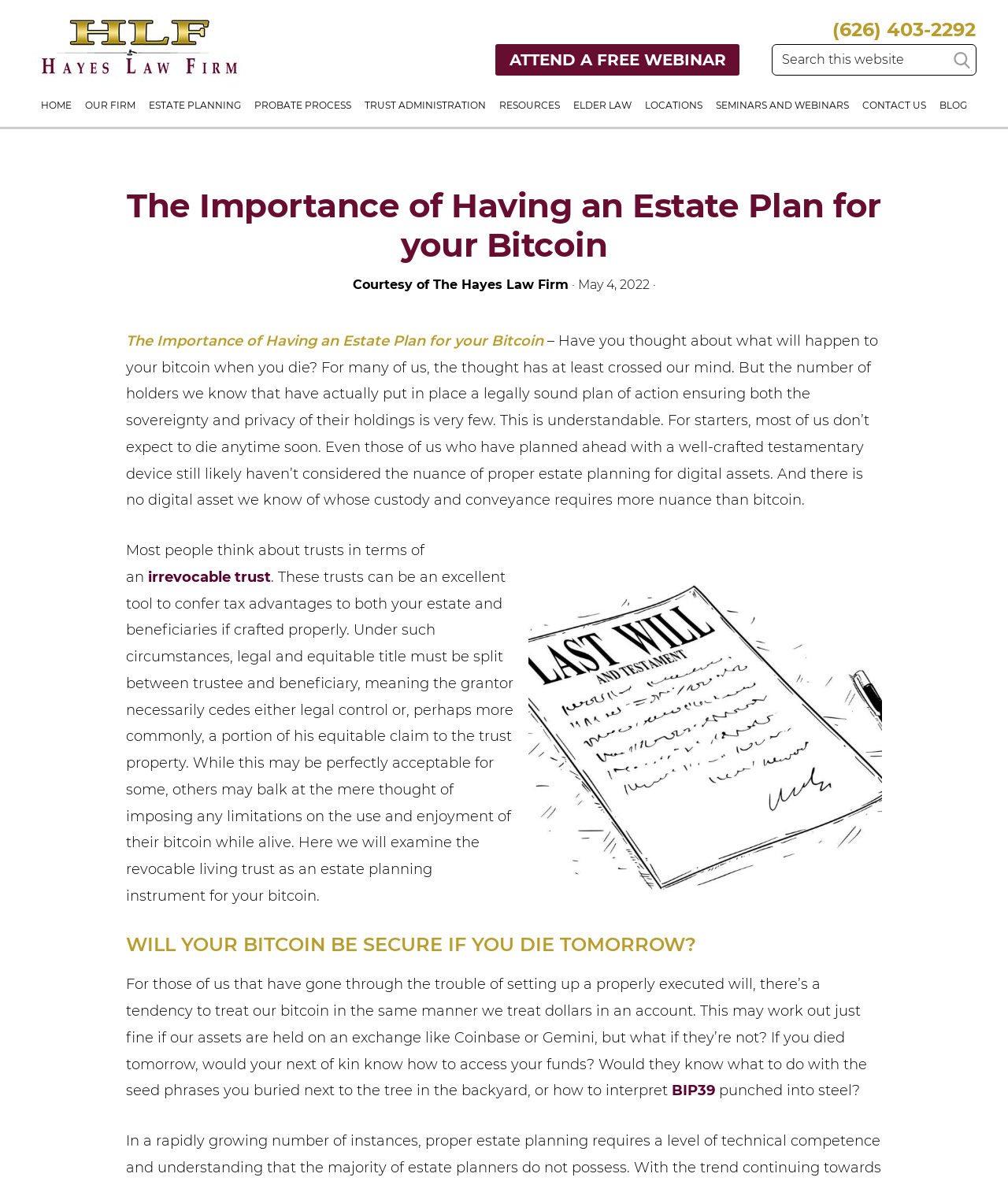Reply to the question with a single word or phrase:
What is the topic of the article?

Estate planning for Bitcoin